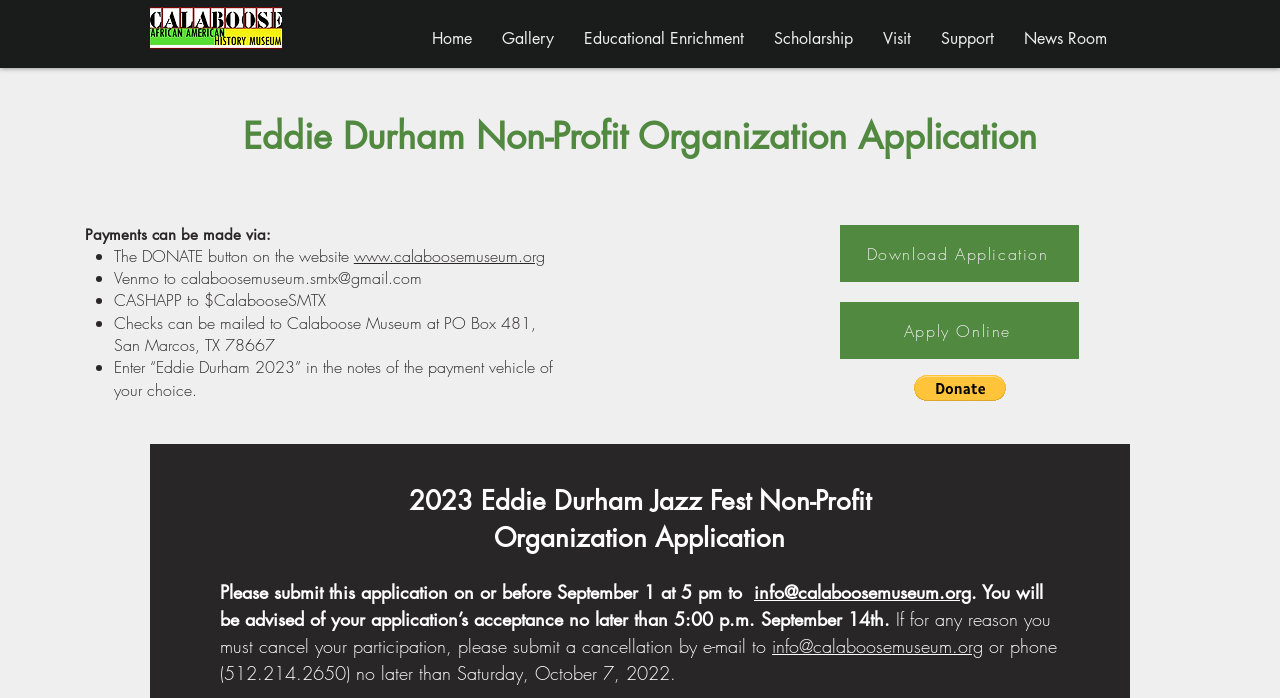How can payments be made?
Use the information from the image to give a detailed answer to the question.

I found the payment methods by reading the list of options provided in the webpage, which includes the DONATE button on the website, Venmo to calaboosemuseum.smtx@gmail.com, CASHAPP to $CalabooseSMTX, and checks can be mailed to Calaboose Museum at PO Box 481, San Marcos, TX 78667.